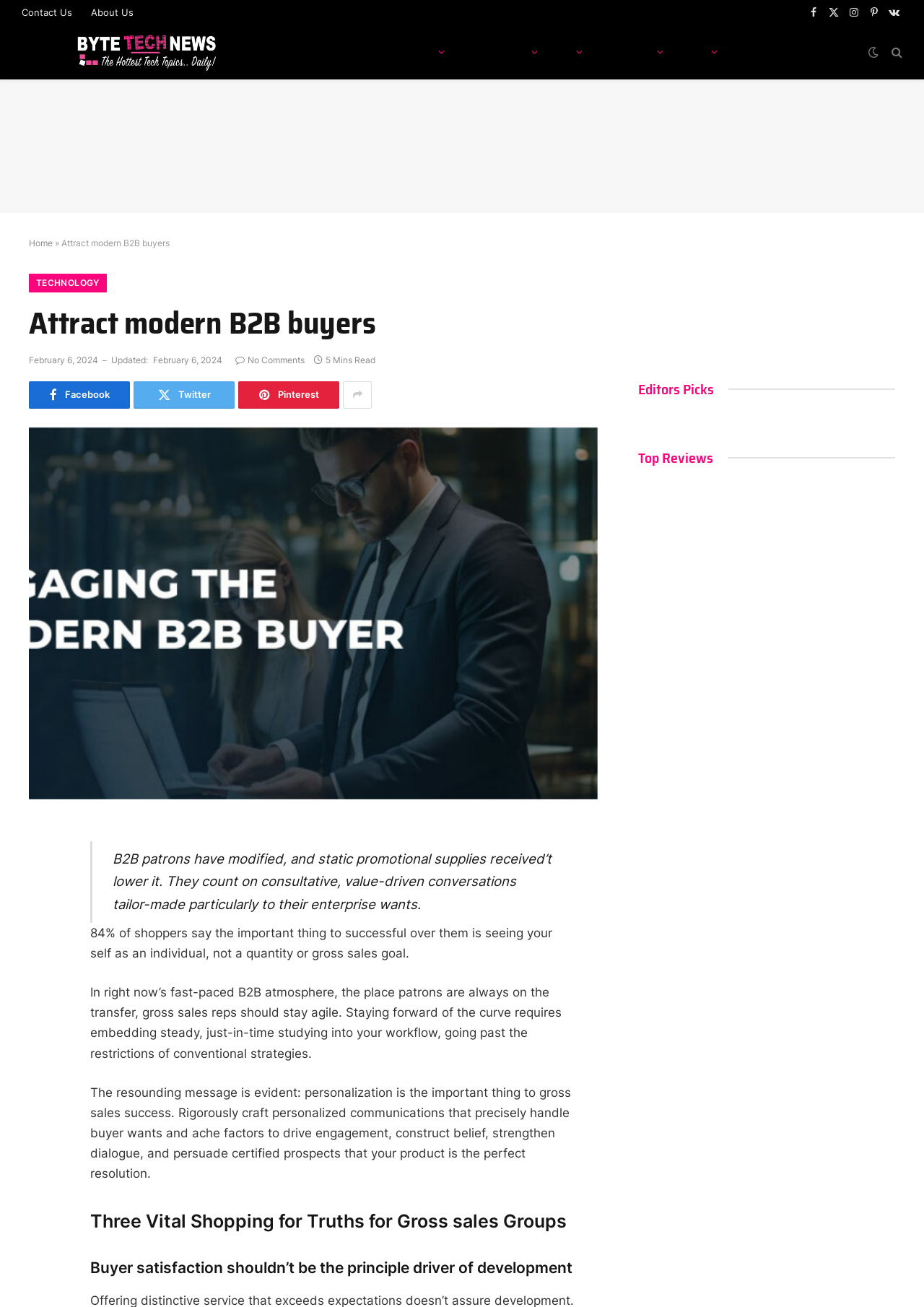Determine the bounding box coordinates of the region that needs to be clicked to achieve the task: "Click on Contact Us".

[0.013, 0.0, 0.088, 0.019]